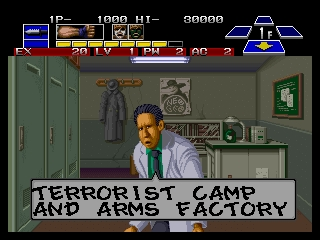Refer to the image and provide an in-depth answer to the question: 
What type of environment is depicted in the background?

The background of the image reveals elements of a classic arcade environment, characterized by mirrored walls and various intriguing objects that hint at a covert operation. This suggests that the game 'The Super Spy' is an old-school arcade-style game with a retro aesthetic.